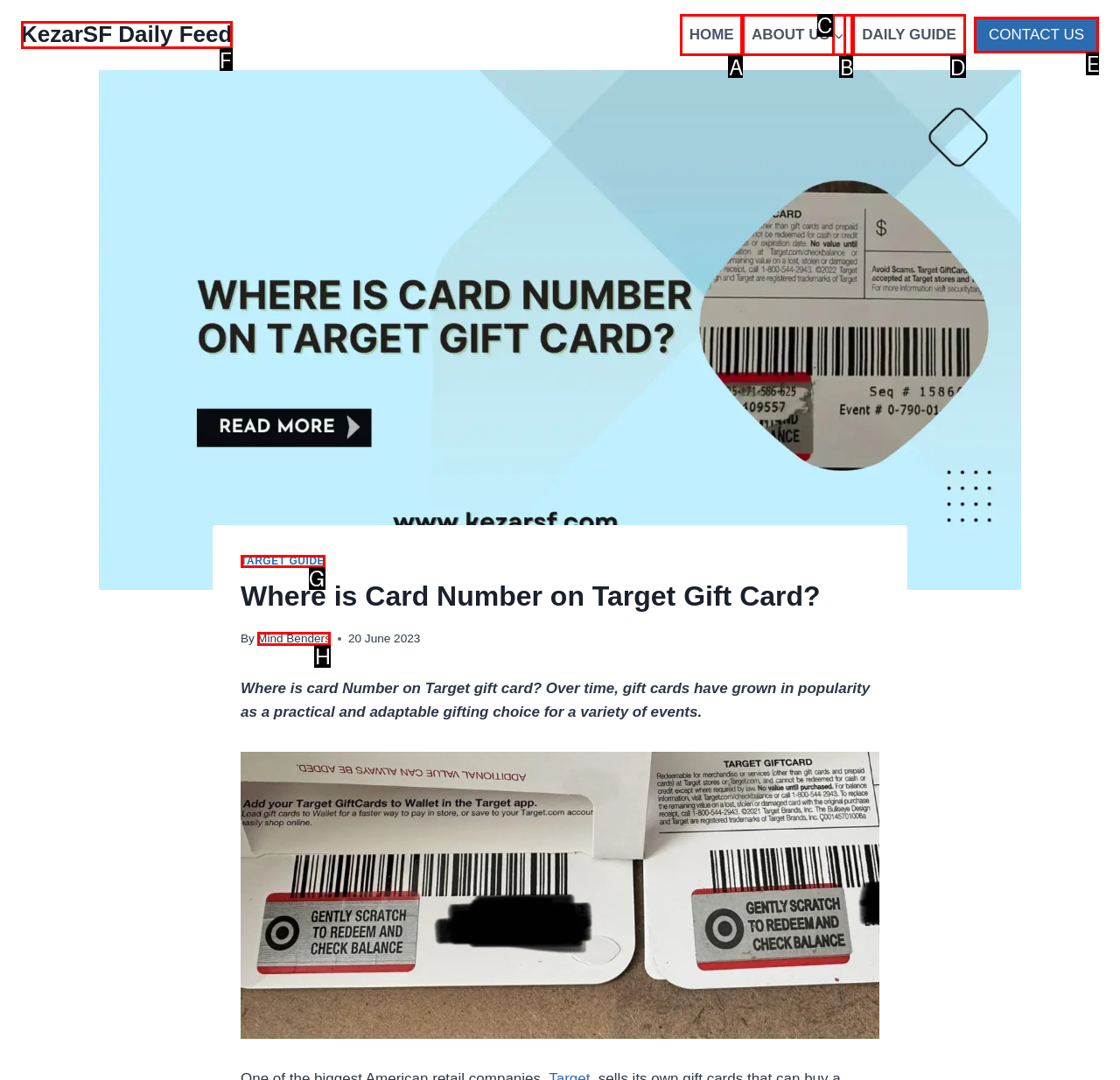Choose the UI element you need to click to carry out the task: contact us.
Respond with the corresponding option's letter.

E